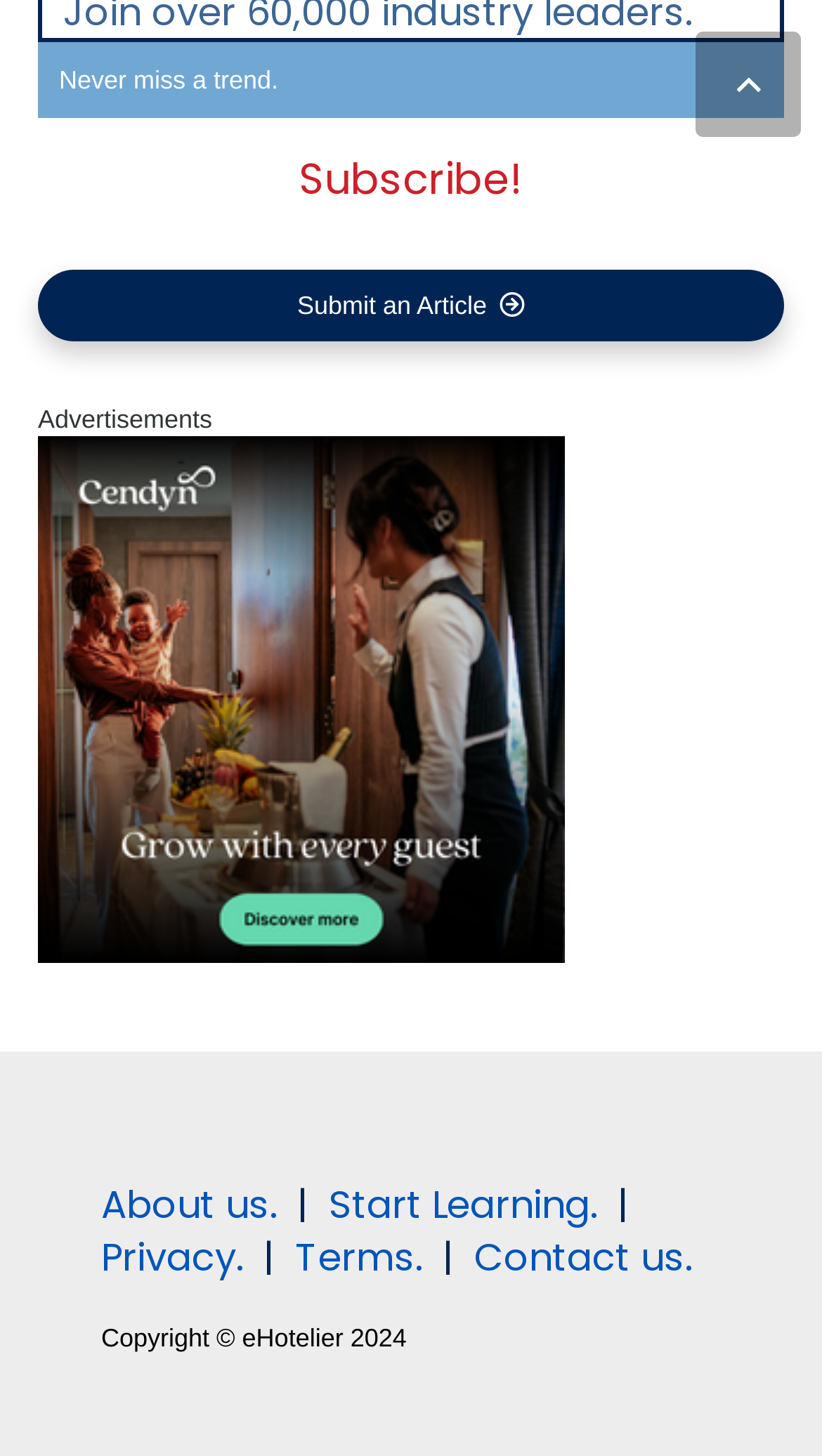Carefully examine the image and provide an in-depth answer to the question: What is the name of the copyright holder?

The copyright information at the bottom of the page indicates that the website is owned by eHotelier, and the copyright is valid for the year 2024.